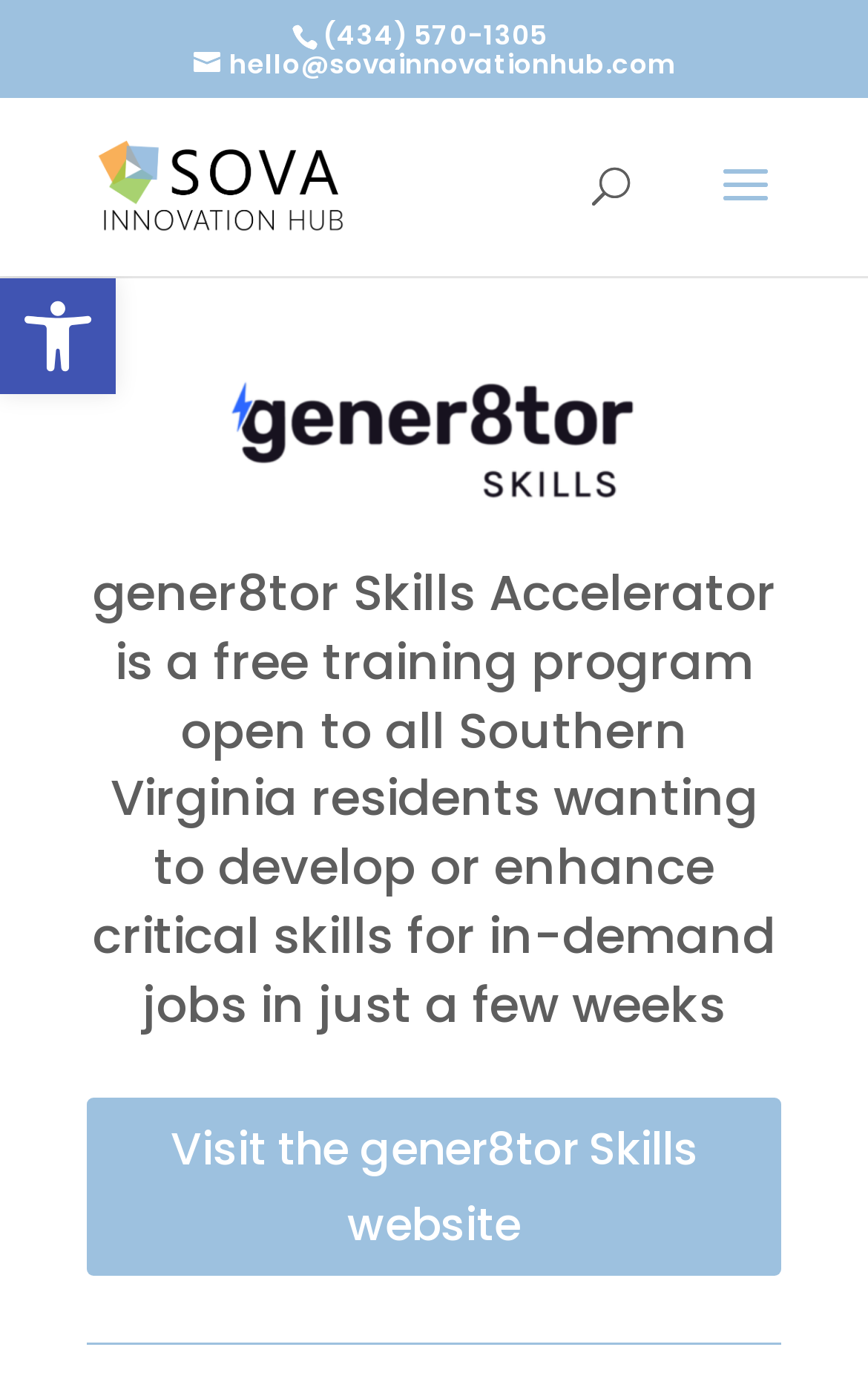Describe every aspect of the webpage in a detailed manner.

The webpage is about the gener8tor Skills Accelerator program, a rapid reskilling initiative for individuals in Southern Virginia. At the top left corner, there is a link to open the toolbar accessibility tools, accompanied by a small image labeled "Accessibility Tools". 

Below this, on the top right side, the webpage displays contact information, including a phone number "(434) 570-1305" and an email address "hello@sovainnovationhub.com". 

To the left of the contact information, there is a link to the SOVA Innovation Hub, which is represented by an image with the same name. 

In the middle of the page, a search bar is located, with a searchbox labeled "Search for:". Above the search bar, there is a large image that spans most of the page width. 

The main content of the webpage is a heading that describes the gener8tor Skills Accelerator program, stating that it is a free training program open to all Southern Virginia residents who want to develop or enhance critical skills for in-demand jobs in just a few weeks. 

At the bottom of the page, there is a link to visit the gener8tor Skills website.